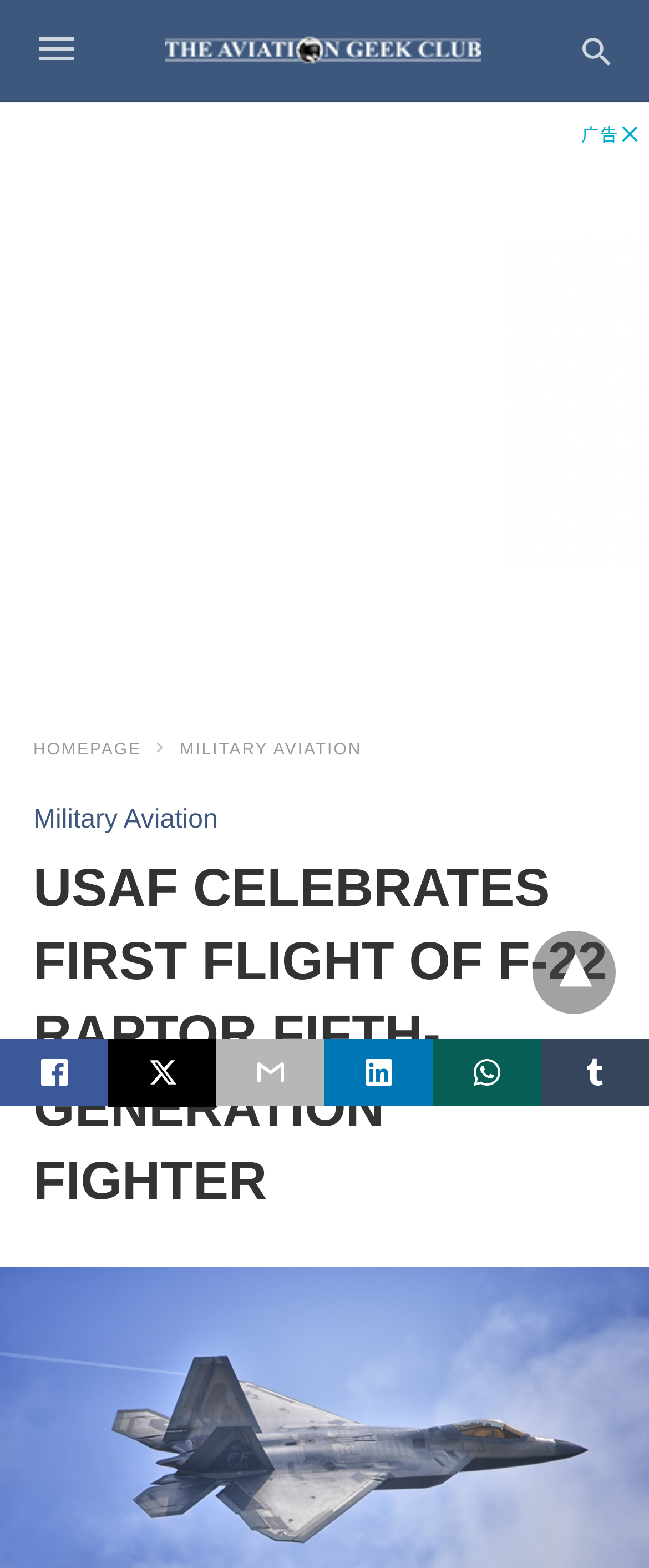Consider the image and give a detailed and elaborate answer to the question: 
How many social media sharing options are available?

There are five social media sharing options available, which can be found at the bottom of the webpage. These options are represented by icons, and they are Twitter, Facebook, LinkedIn, Pinterest, and another unknown platform.